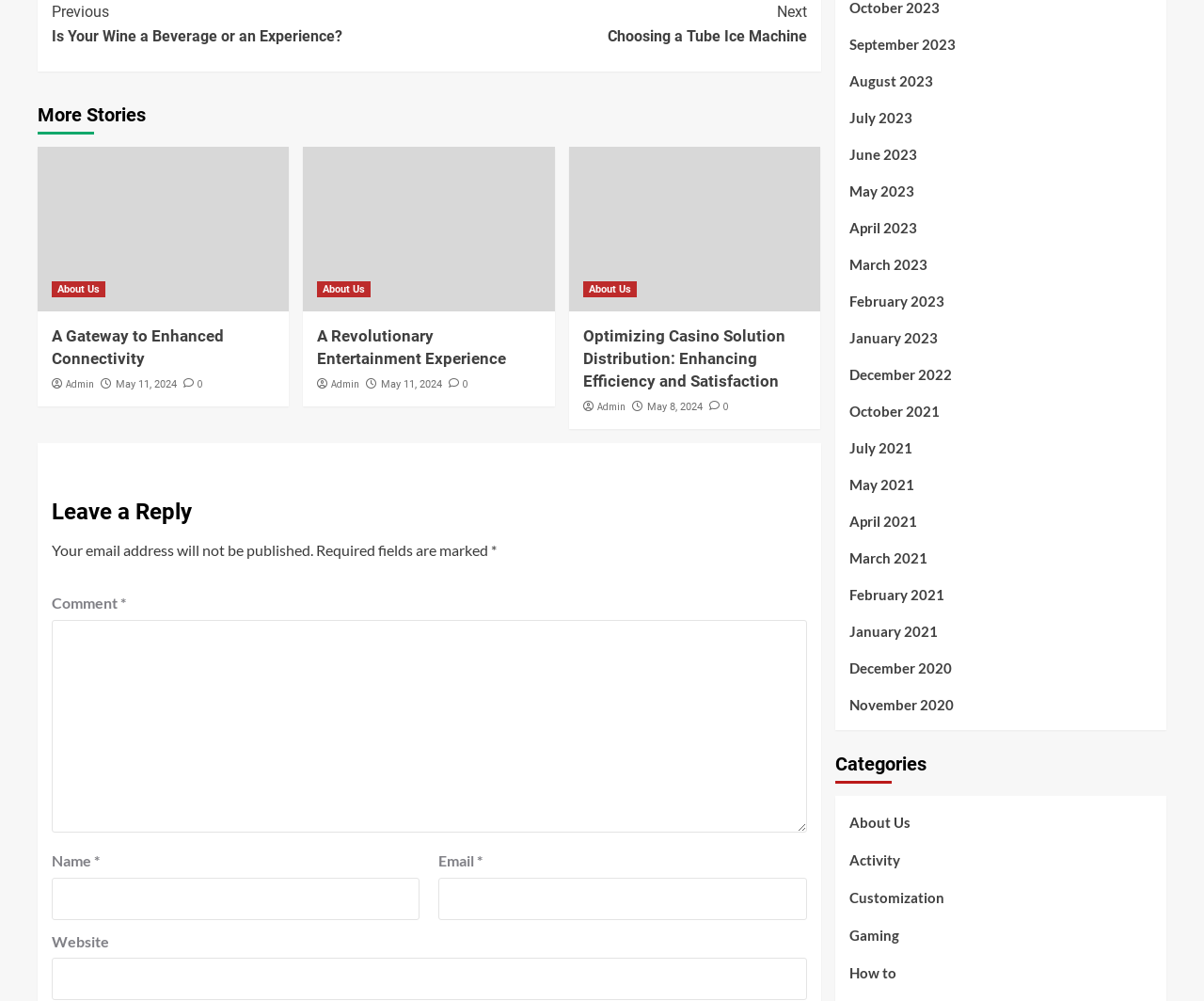Based on the image, please elaborate on the answer to the following question:
What is the date of the third story?

The third story is represented by a figure element with a figcaption element containing a link element with the text 'May 11, 2024', which suggests that the date of the third story is May 11, 2024.